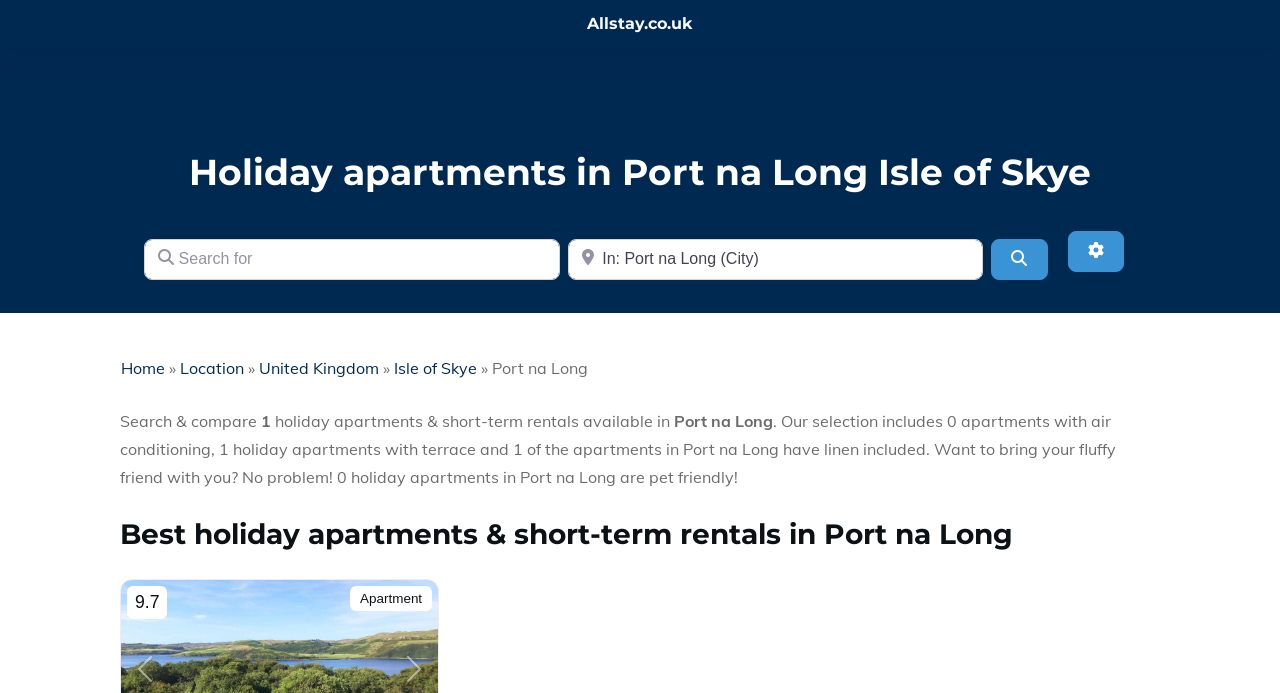How many holiday apartments have air conditioning?
Using the image, respond with a single word or phrase.

0